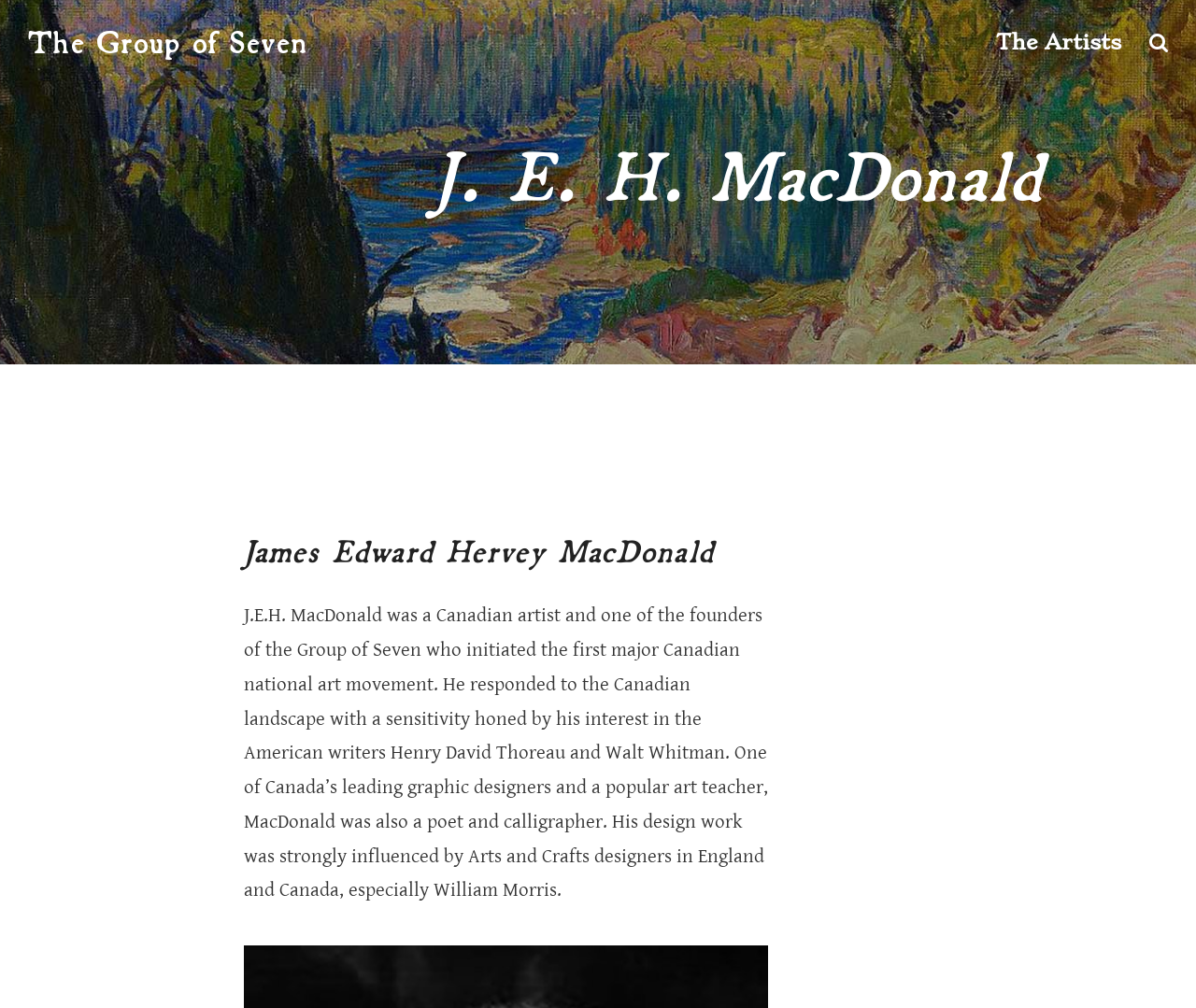Locate the bounding box coordinates of the UI element described by: "The Group of Seven". The bounding box coordinates should consist of four float numbers between 0 and 1, i.e., [left, top, right, bottom].

[0.023, 0.022, 0.257, 0.062]